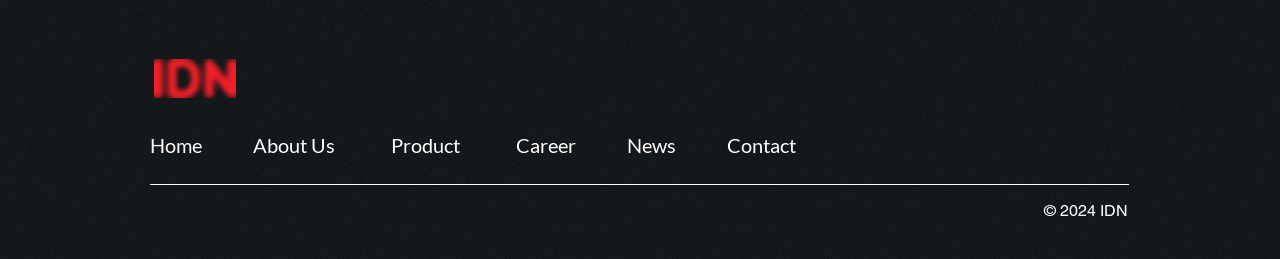Determine the bounding box coordinates for the clickable element required to fulfill the instruction: "visit IDN Media on Instagram". Provide the coordinates as four float numbers between 0 and 1, i.e., [left, top, right, bottom].

[0.769, 0.238, 0.795, 0.366]